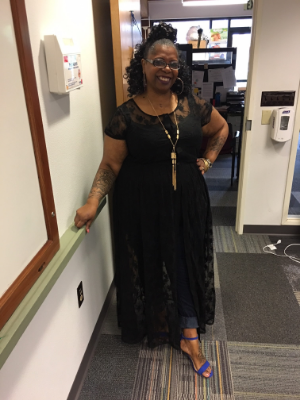How is the woman standing?
Look at the image and provide a detailed response to the question.

The woman is standing confidently with a hand on her hip, exuding a lively and charming presence. This posture suggests that she is comfortable and self-assured in her surroundings.